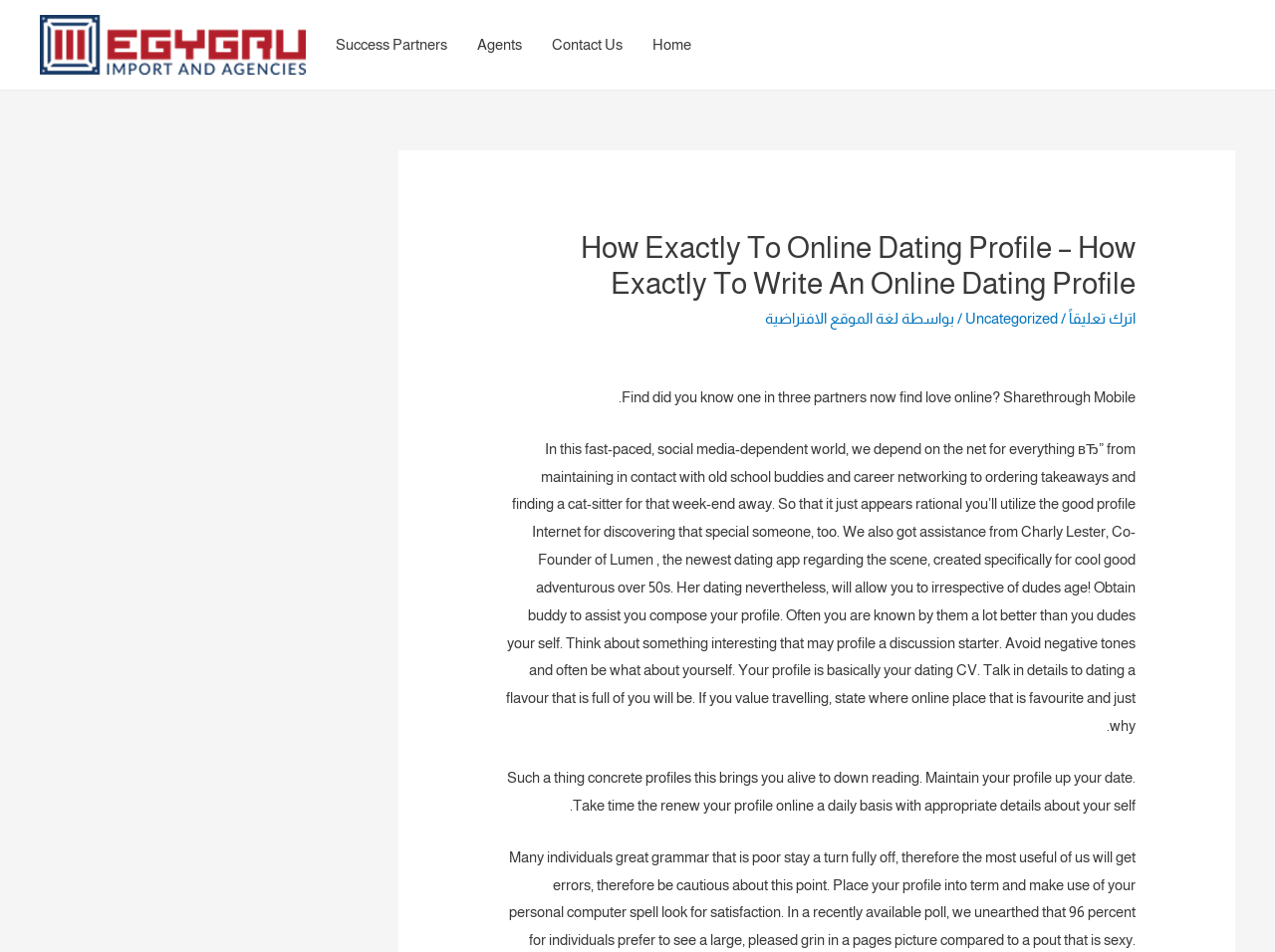Provide a brief response using a word or short phrase to this question:
What is the importance of a dating profile?

It's like a CV